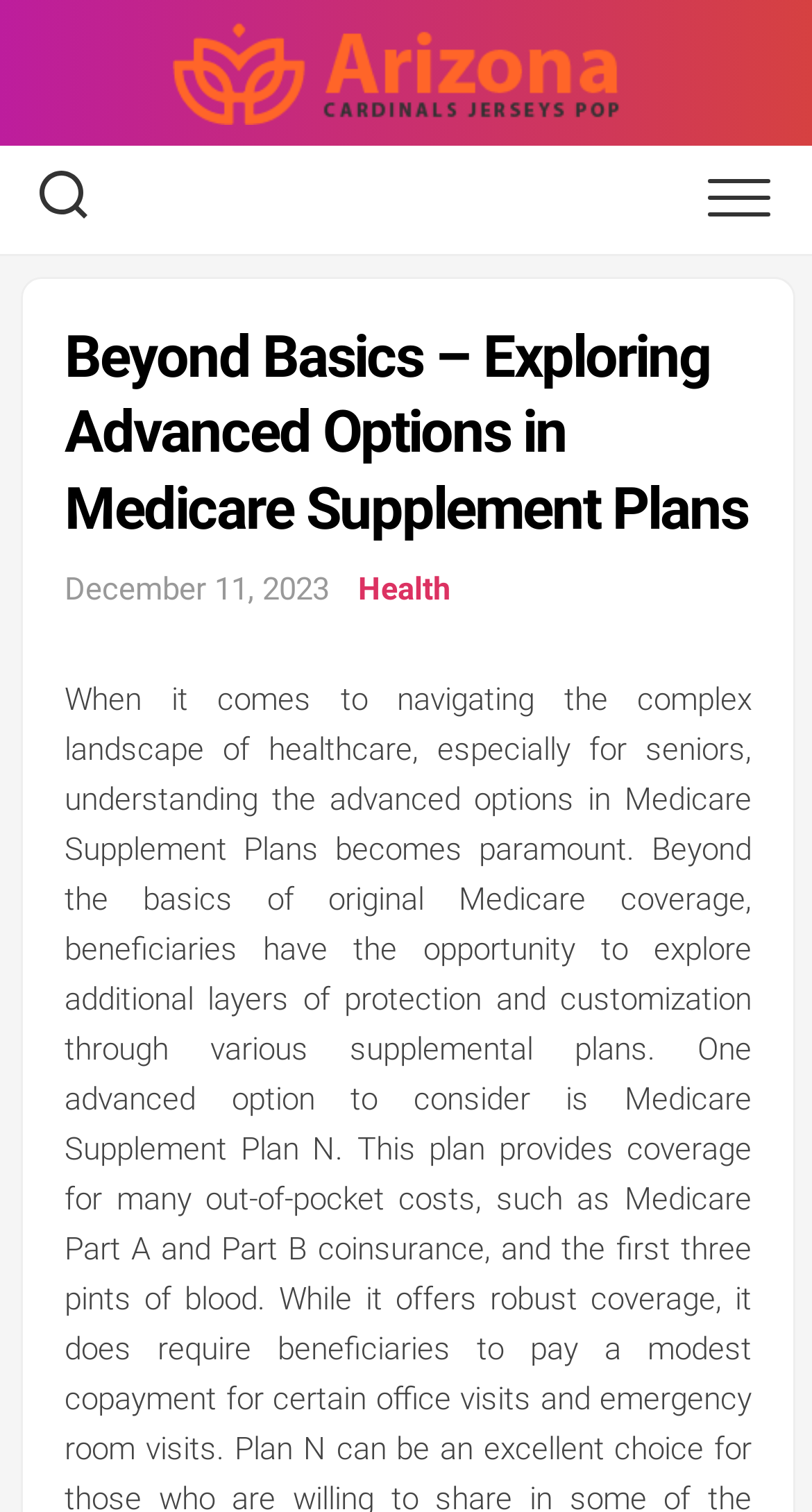Provide the bounding box for the UI element matching this description: "aria-label="Toggle mobile menu"".

None